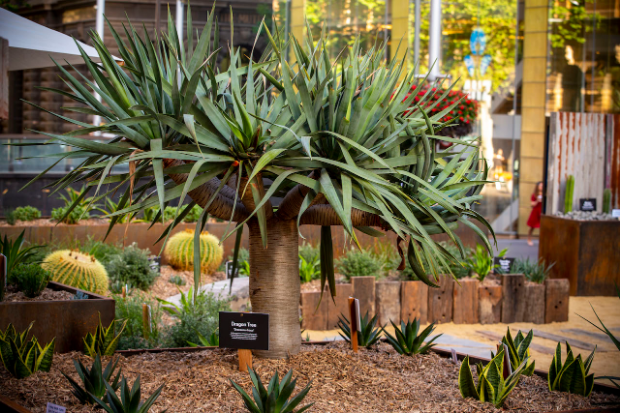Provide a thorough description of the image.

The image showcases a striking Dragon Tree, known for its distinctive and arching leaves that fan out majestically from its trunk. This impressive specimen stands prominently in a landscaped garden area, surrounded by a variety of other plants that add to the vibrant setting. The base of the tree is supported by a sturdy trunk, and it is planted among a bed of mulch, enhancing its visual appeal. A small sign is placed in front of the tree, clearly labeling it as "Dragon Tree." In the background, light filters through the trees, casting a warm glow on the space, and several other plants, including what appear to be spherical cacti, can be seen, creating a lush, green atmosphere conducive to relaxation and nature appreciation.